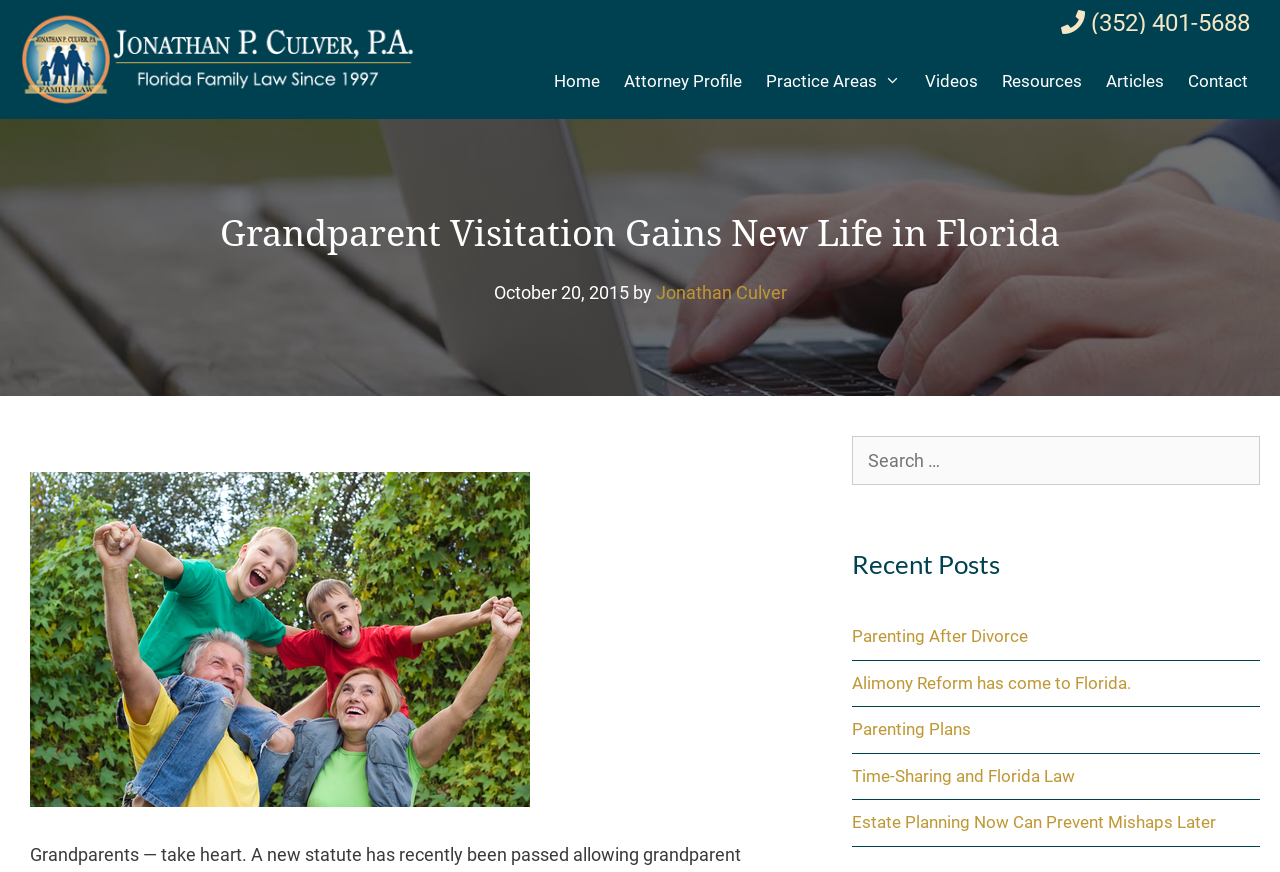Explain the webpage's layout and main content in detail.

The webpage is about grandparent visitation rights in Florida, with a focus on a new law that has been passed. At the top of the page, there is a banner with a link to the law firm's website, accompanied by an image of the firm's logo. Below the banner, there is a navigation menu with links to various sections of the website, including the home page, attorney profile, practice areas, videos, resources, articles, and contact information.

The main content of the page is headed by a title, "Grandparent Visitation Gains New Life in Florida", which is followed by a timestamp indicating that the article was published on October 20, 2015. The article is written by Jonathan Culver, and there is a link to his profile. The article itself is accompanied by an image of grandparents, and the text discusses the new law and its implications for grandparent visitation rights.

On the right-hand side of the page, there is a search box where users can search for specific topics. Below the search box, there is a section titled "Recent Posts", which lists several links to other articles on the website, including topics such as parenting after divorce, alimony reform, parenting plans, and estate planning.

At the very top of the page, there is a phone number and a link to contact the law firm. Overall, the webpage is focused on providing information and resources related to family law, with a specific emphasis on grandparent visitation rights in Florida.